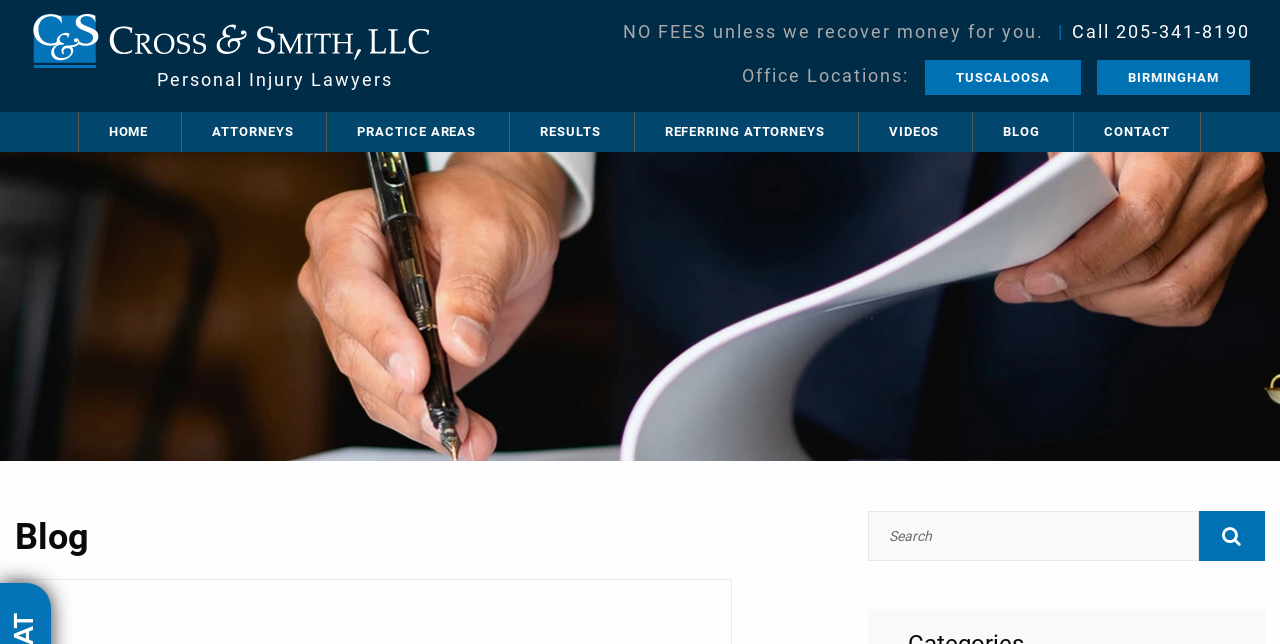Indicate the bounding box coordinates of the clickable region to achieve the following instruction: "Read the blog."

[0.012, 0.801, 0.07, 0.867]